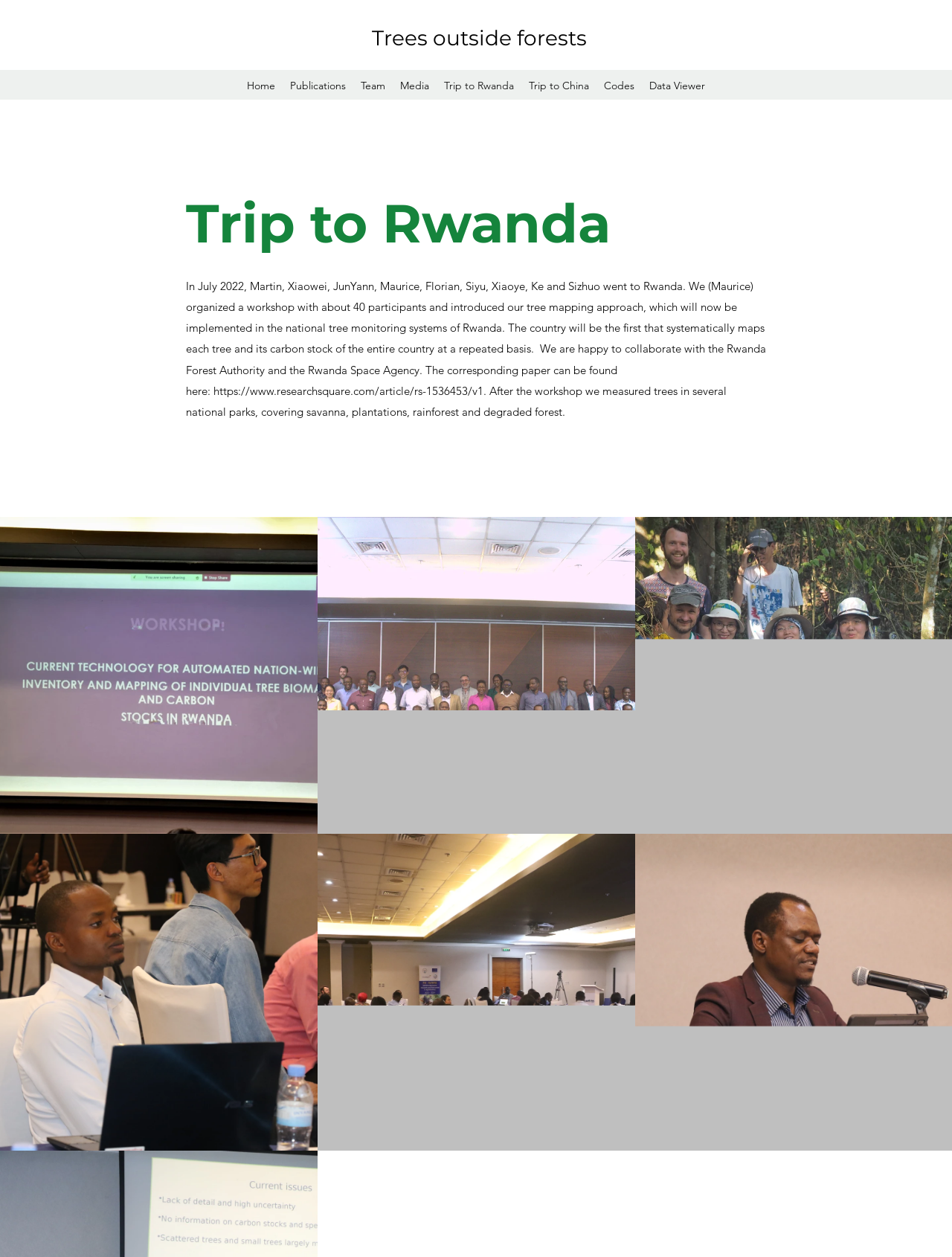Using the element description: "Publications", determine the bounding box coordinates for the specified UI element. The coordinates should be four float numbers between 0 and 1, [left, top, right, bottom].

[0.297, 0.059, 0.371, 0.077]